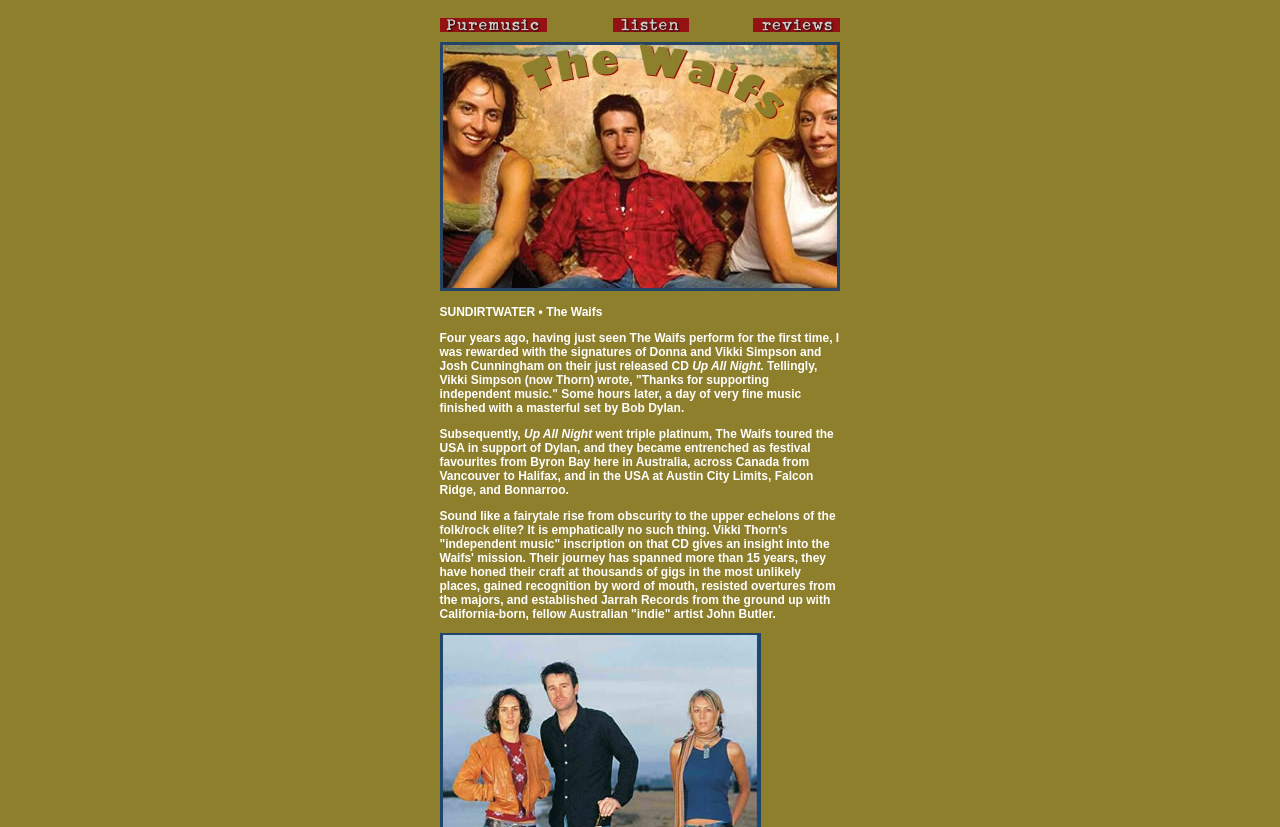Create a detailed narrative of the webpage’s visual and textual elements.

The webpage is about "The Waifs", likely a music band or artist. At the top, there is a navigation menu with three main sections: "home", "listen", and "reviews". Each section has a corresponding image and is evenly spaced, taking up about one-fifth of the width of the page. 

Below the navigation menu, there is a large image that spans almost the entire width of the page, with the text "The Waifs" overlaid on top of it. This image takes up about one-third of the page's height.